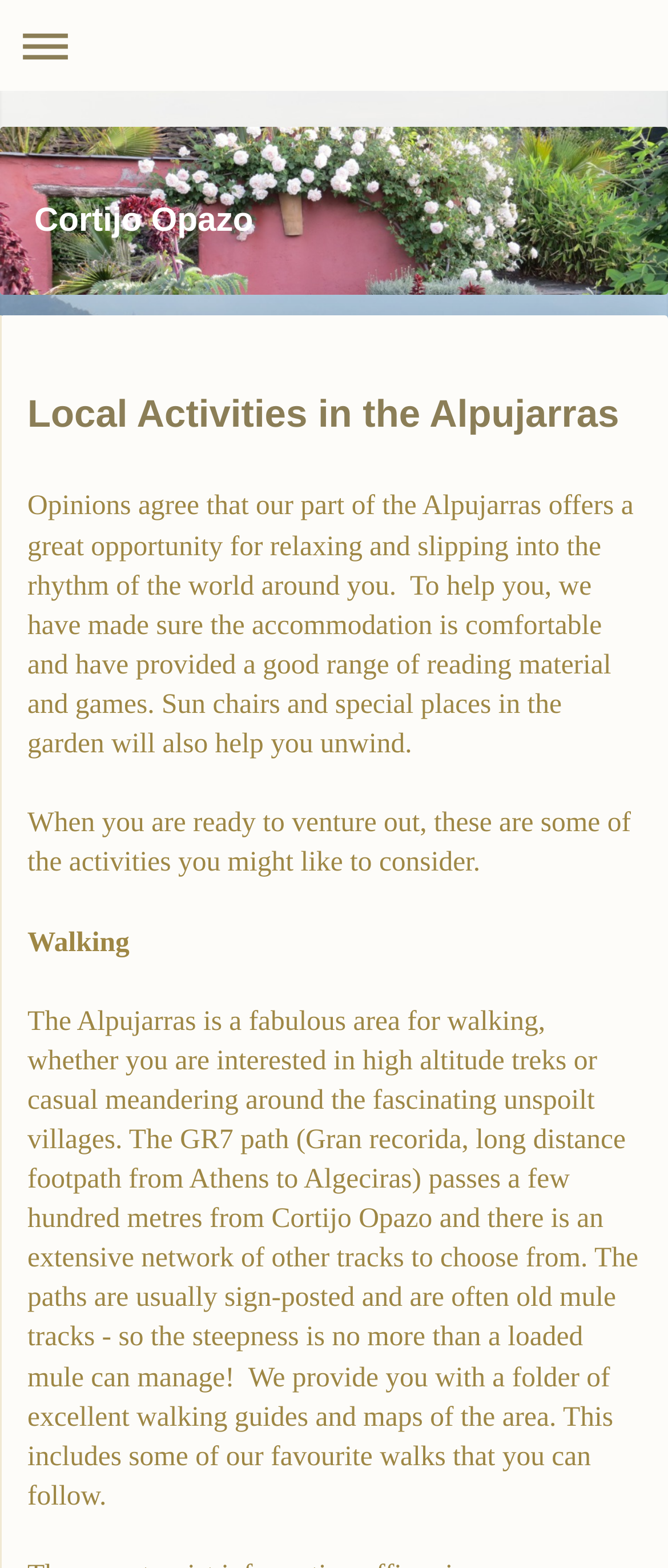Determine the title of the webpage and give its text content.

Local Activities in the Alpujarras